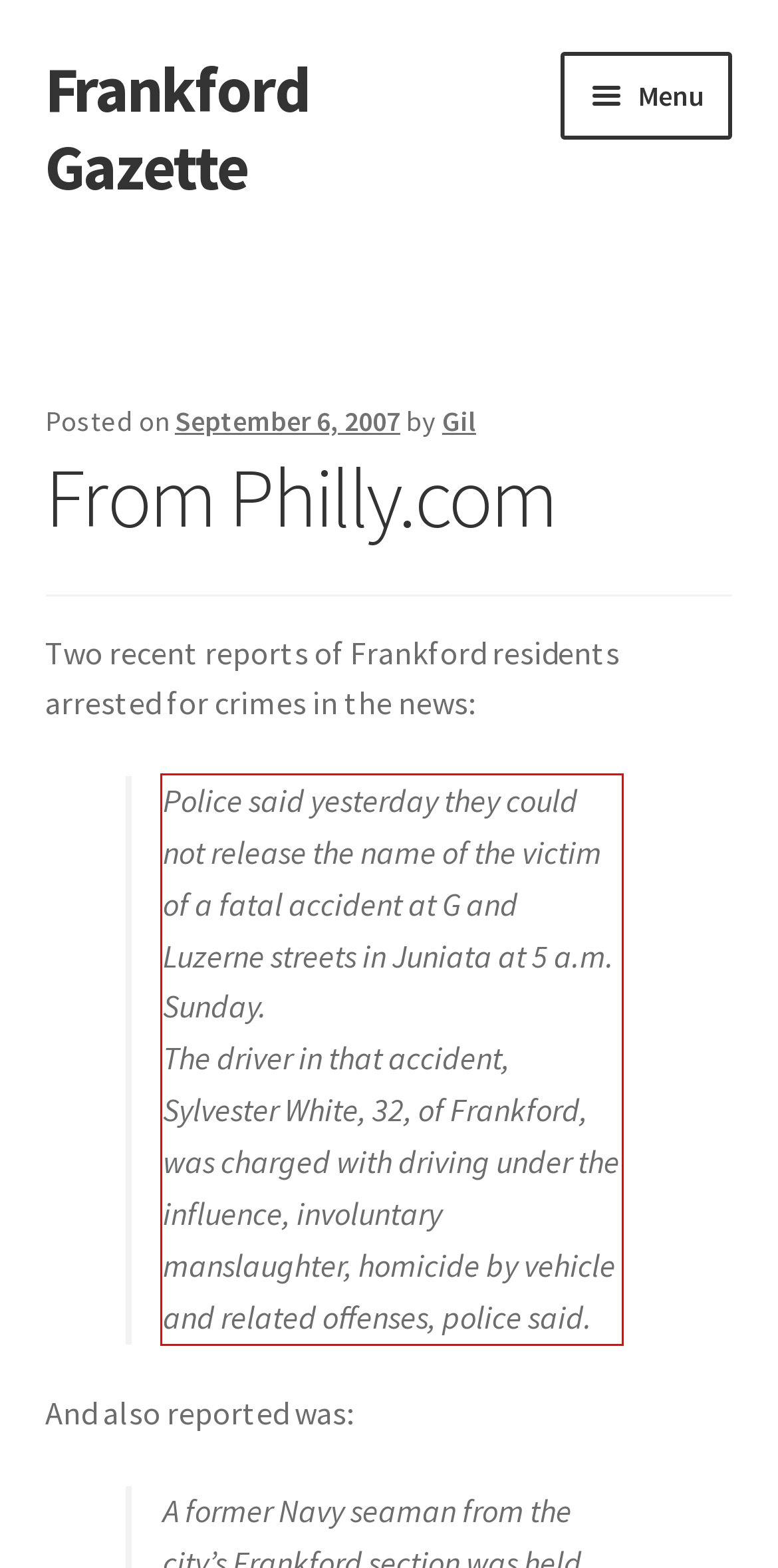With the given screenshot of a webpage, locate the red rectangle bounding box and extract the text content using OCR.

Police said yesterday they could not release the name of the victim of a fatal accident at G and Luzerne streets in Juniata at 5 a.m. Sunday. The driver in that accident, Sylvester White, 32, of Frankford, was charged with driving under the influence, involuntary manslaughter, homicide by vehicle and related offenses, police said.